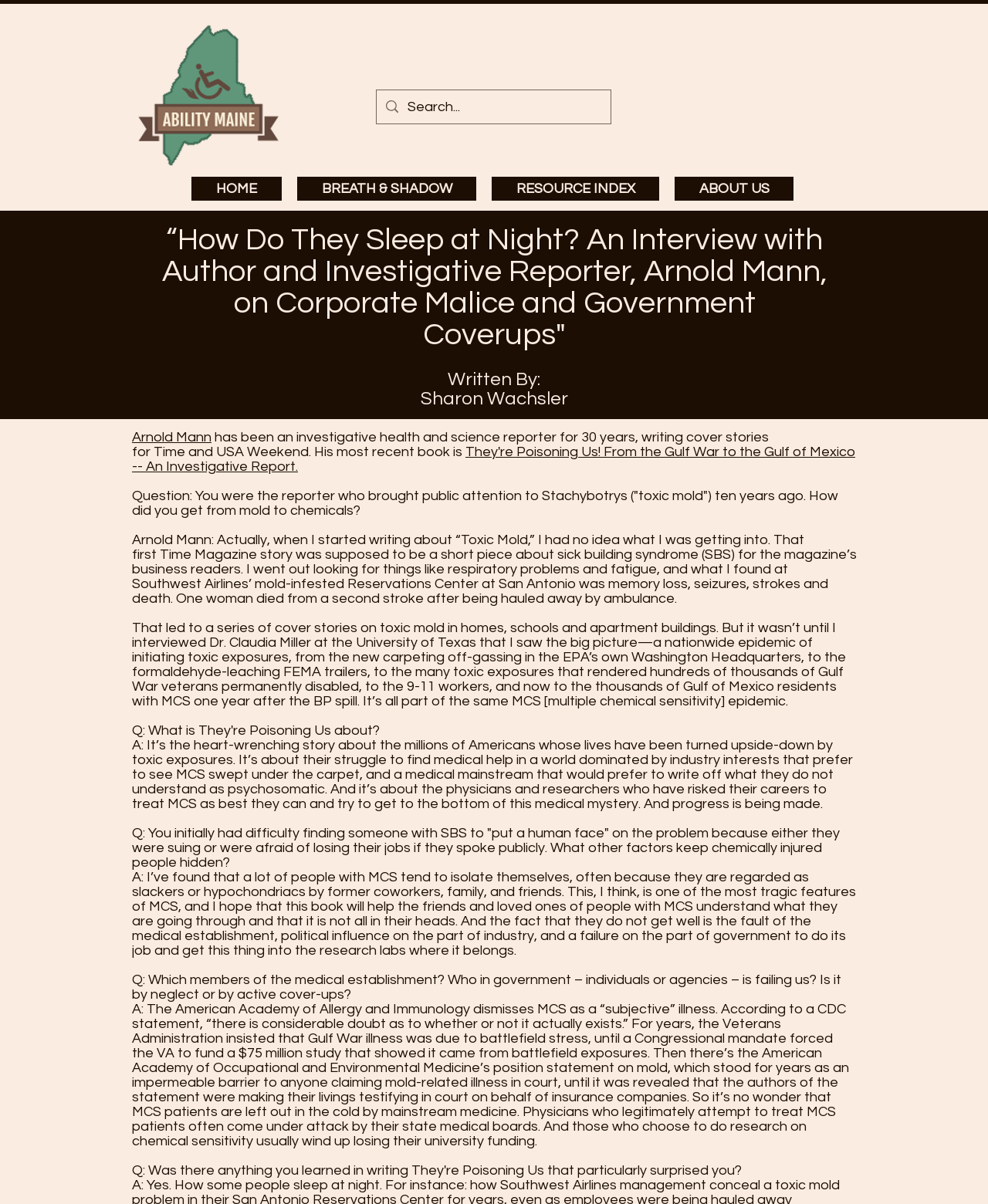What is the name of the publication where Arnold Mann wrote cover stories?
Refer to the screenshot and deliver a thorough answer to the question presented.

I found the answer by reading the interview text and identifying the publication mentioned in the context of Arnold Mann's work as an investigative reporter.